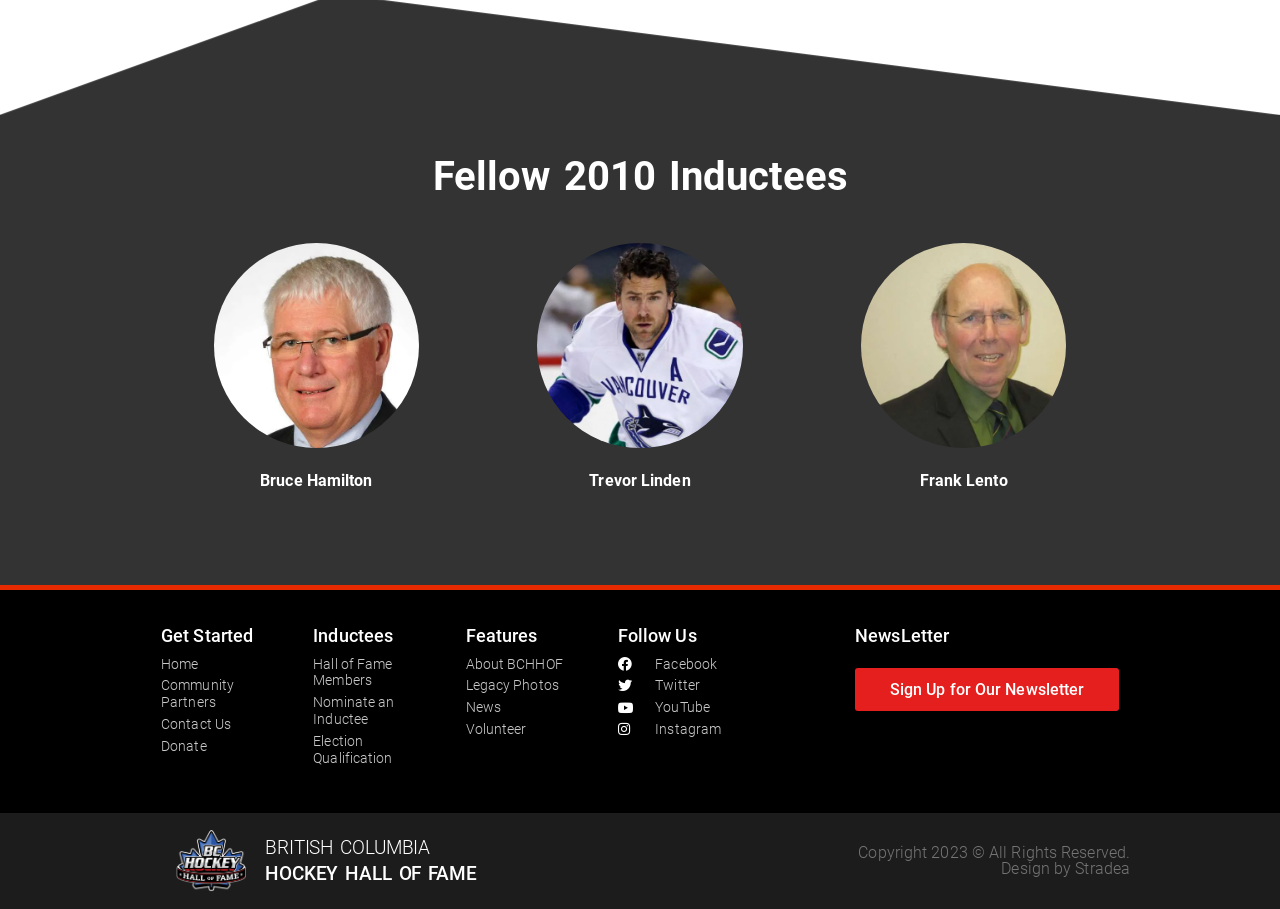Indicate the bounding box coordinates of the element that needs to be clicked to satisfy the following instruction: "Sign up for the Newsletter". The coordinates should be four float numbers between 0 and 1, i.e., [left, top, right, bottom].

[0.668, 0.734, 0.874, 0.782]